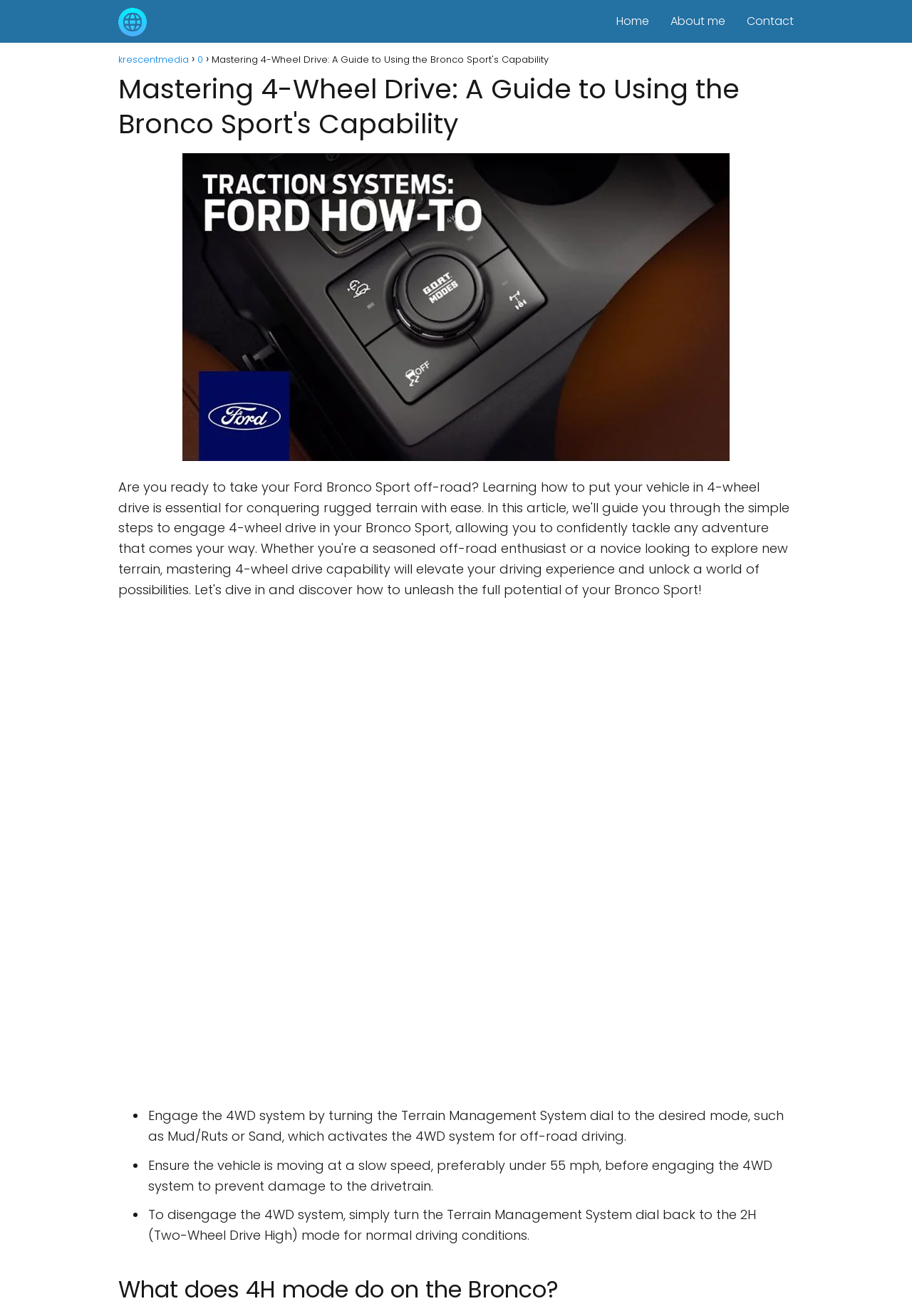Please provide a comprehensive response to the question below by analyzing the image: 
How do you disengage the 4WD system?

To disengage the 4WD system, you need to turn the Terrain Management System dial back to the 2H (Two-Wheel Drive High) mode for normal driving conditions, as stated on the webpage.